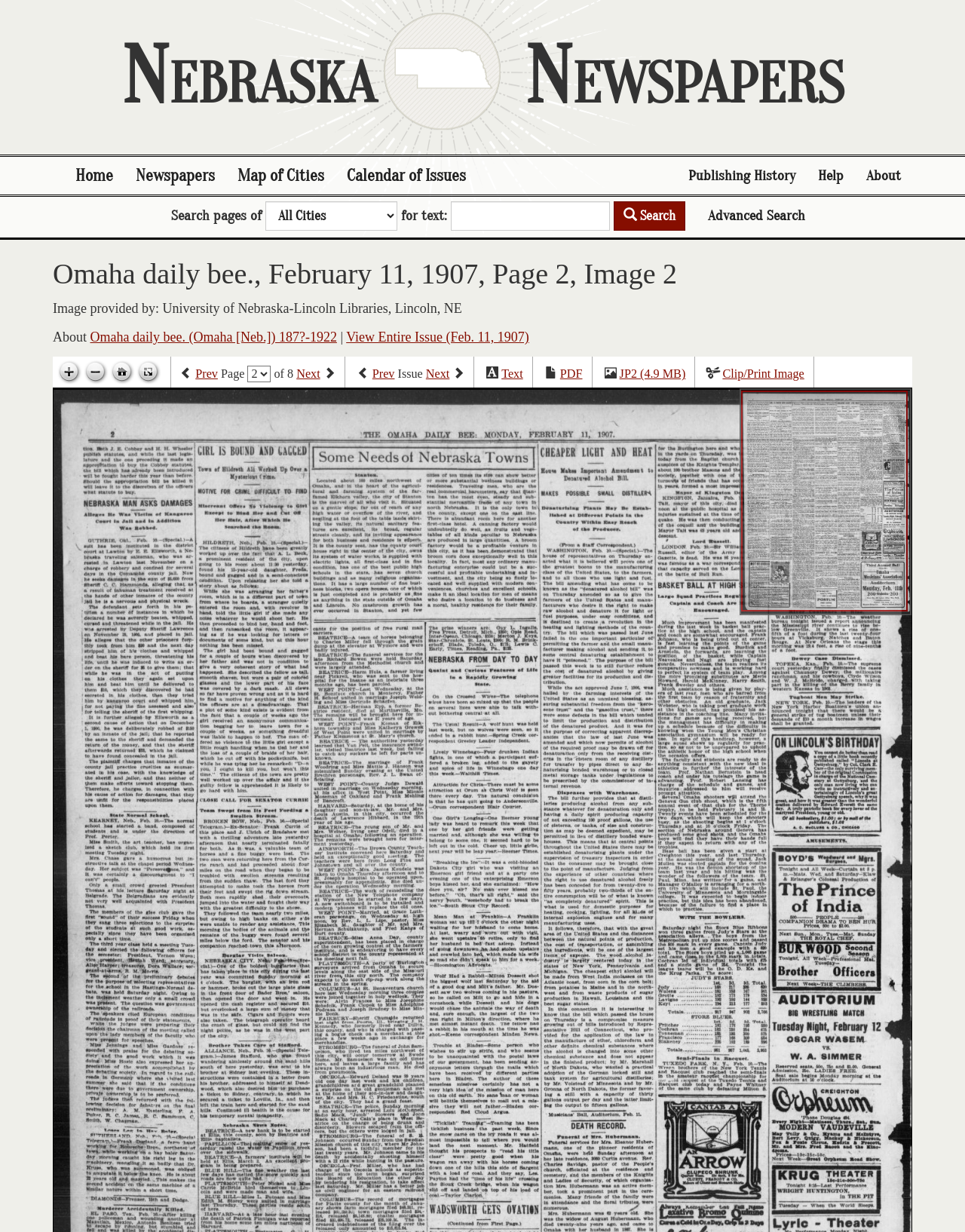Show the bounding box coordinates for the element that needs to be clicked to execute the following instruction: "Go to next page". Provide the coordinates in the form of four float numbers between 0 and 1, i.e., [left, top, right, bottom].

[0.307, 0.298, 0.332, 0.309]